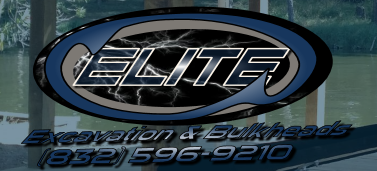What is the contact number?
Using the image as a reference, answer the question in detail.

The contact number is clearly noted below the company name, making it easy for potential clients to reach out for inquiries or services, and the number is (832) 596-9210.